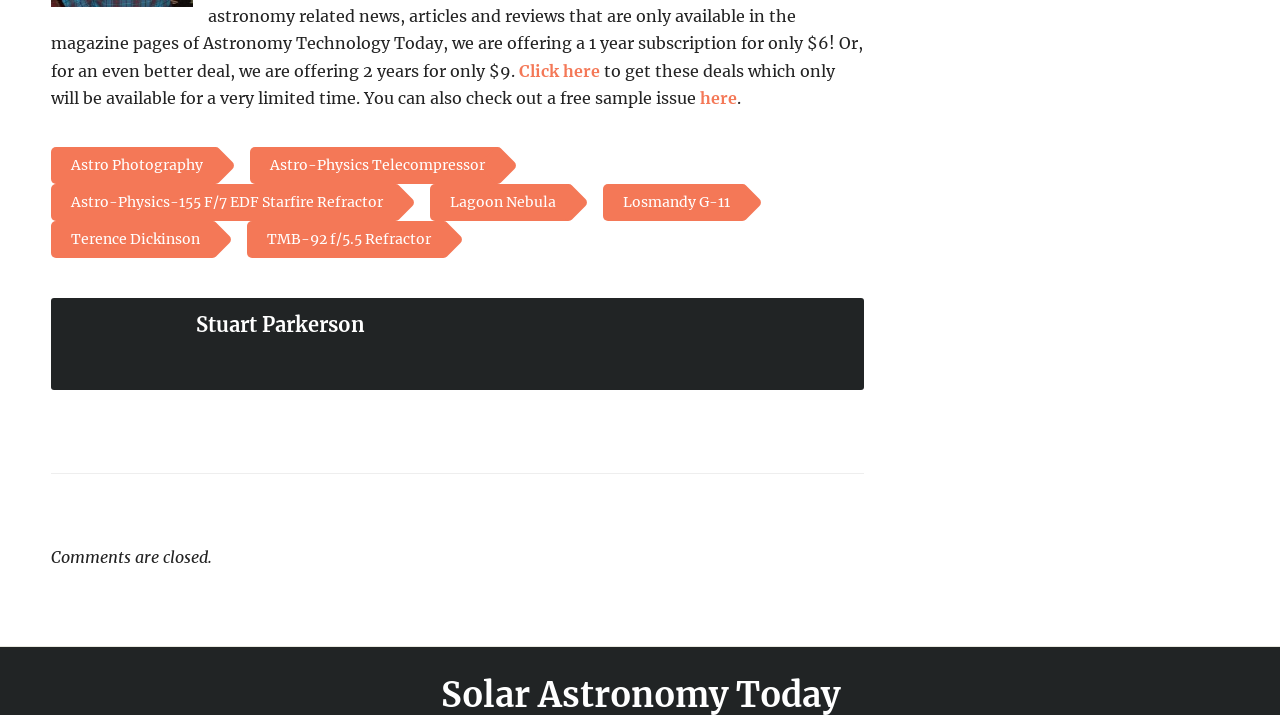Locate the bounding box coordinates of the region to be clicked to comply with the following instruction: "Check out a free sample issue". The coordinates must be four float numbers between 0 and 1, in the form [left, top, right, bottom].

[0.547, 0.123, 0.576, 0.151]